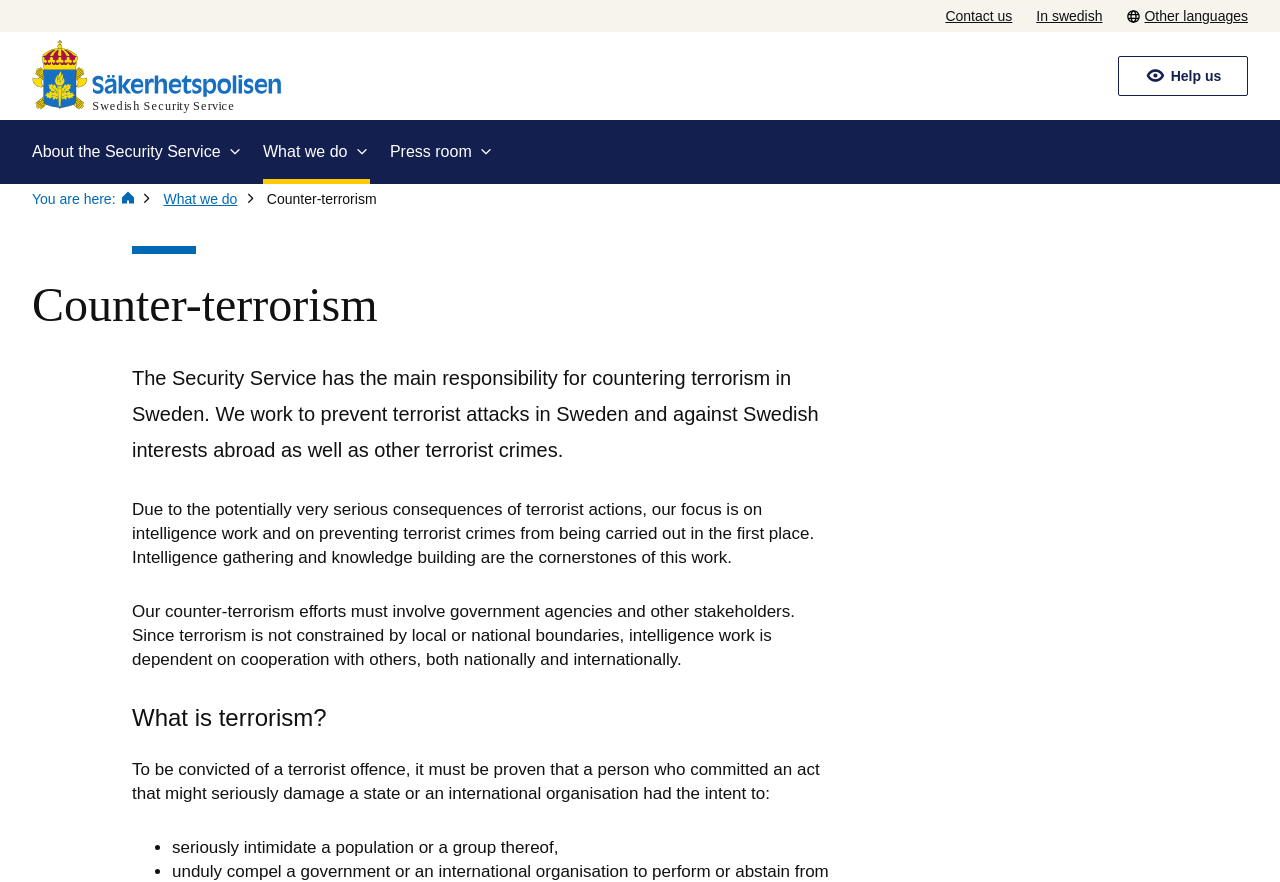Produce a meticulous description of the webpage.

The webpage is about counter-terrorism efforts in Sweden, specifically the role of the Security Service. At the top, there is a secondary menu with links to "Contact us", "In Swedish", and "Other languages", accompanied by a globe icon. Below this, there is a logotype that links to the English start page.

On the left side, there are three buttons: "About the Security Service", "What we do", and "Press room". These buttons are not expanded by default. Above these buttons, there is a navigation menu with breadcrumbs, showing the current location as "Counter-terrorism" within the "What we do" section.

The main content of the page is divided into sections. The first section has a heading "Counter-terrorism" and describes the Security Service's responsibility for countering terrorism in Sweden. The text explains that the focus is on intelligence work and preventing terrorist crimes.

The second section has a heading "What is terrorism?" and provides a definition of terrorism, including the intent to seriously intimidate a population or a group. This section also includes a list with a single bullet point.

Throughout the page, there are no images except for the globe icon and the logotype. The layout is organized, with clear headings and concise text.